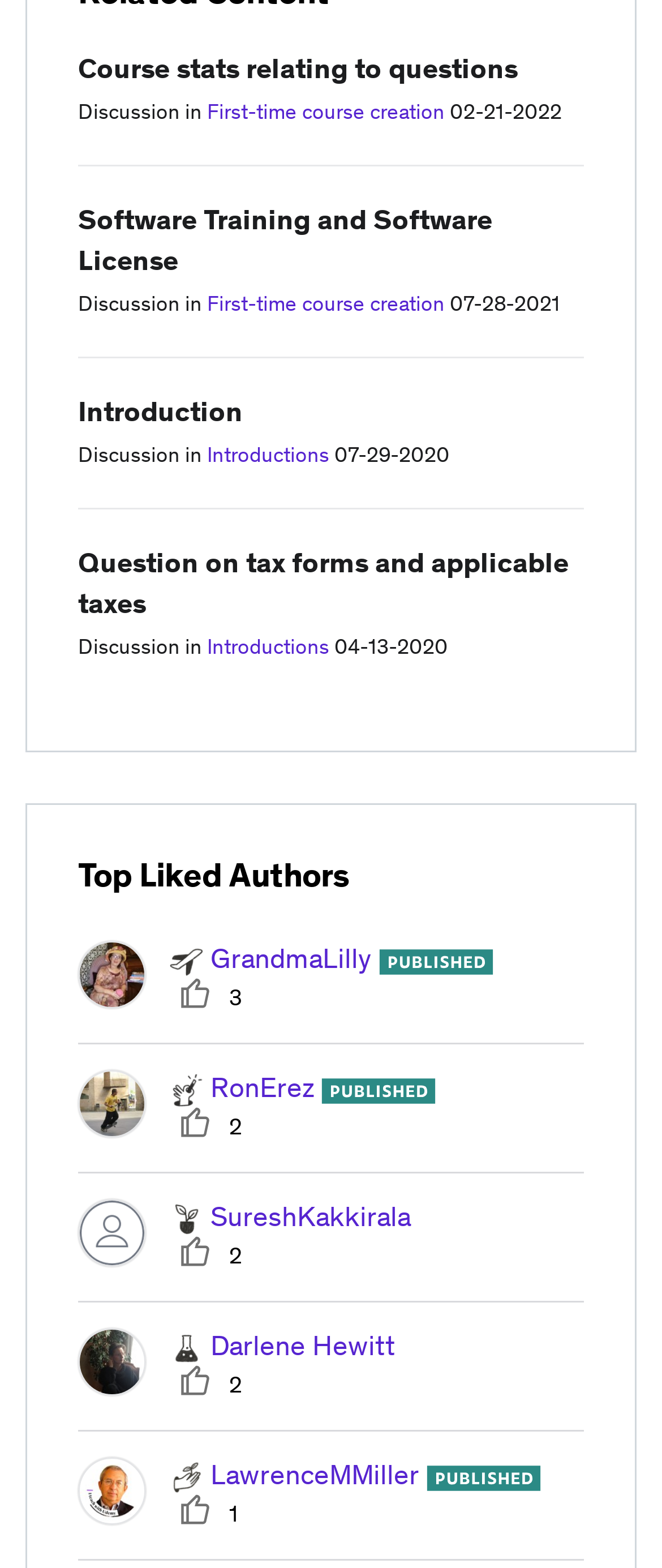Please specify the bounding box coordinates of the clickable region necessary for completing the following instruction: "View discussion in 'First-time course creation'". The coordinates must consist of four float numbers between 0 and 1, i.e., [left, top, right, bottom].

[0.313, 0.063, 0.672, 0.079]